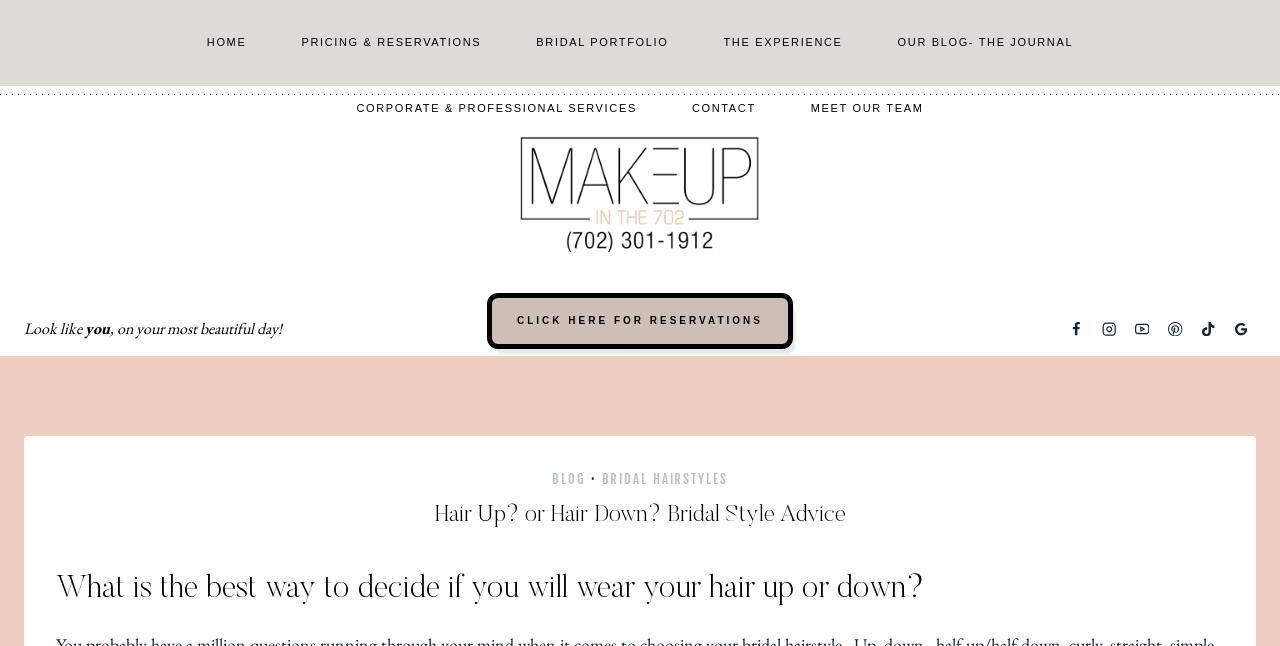Specify the bounding box coordinates of the element's region that should be clicked to achieve the following instruction: "Follow on Facebook". The bounding box coordinates consist of four float numbers between 0 and 1, in the format [left, top, right, bottom].

[0.829, 0.487, 0.852, 0.532]